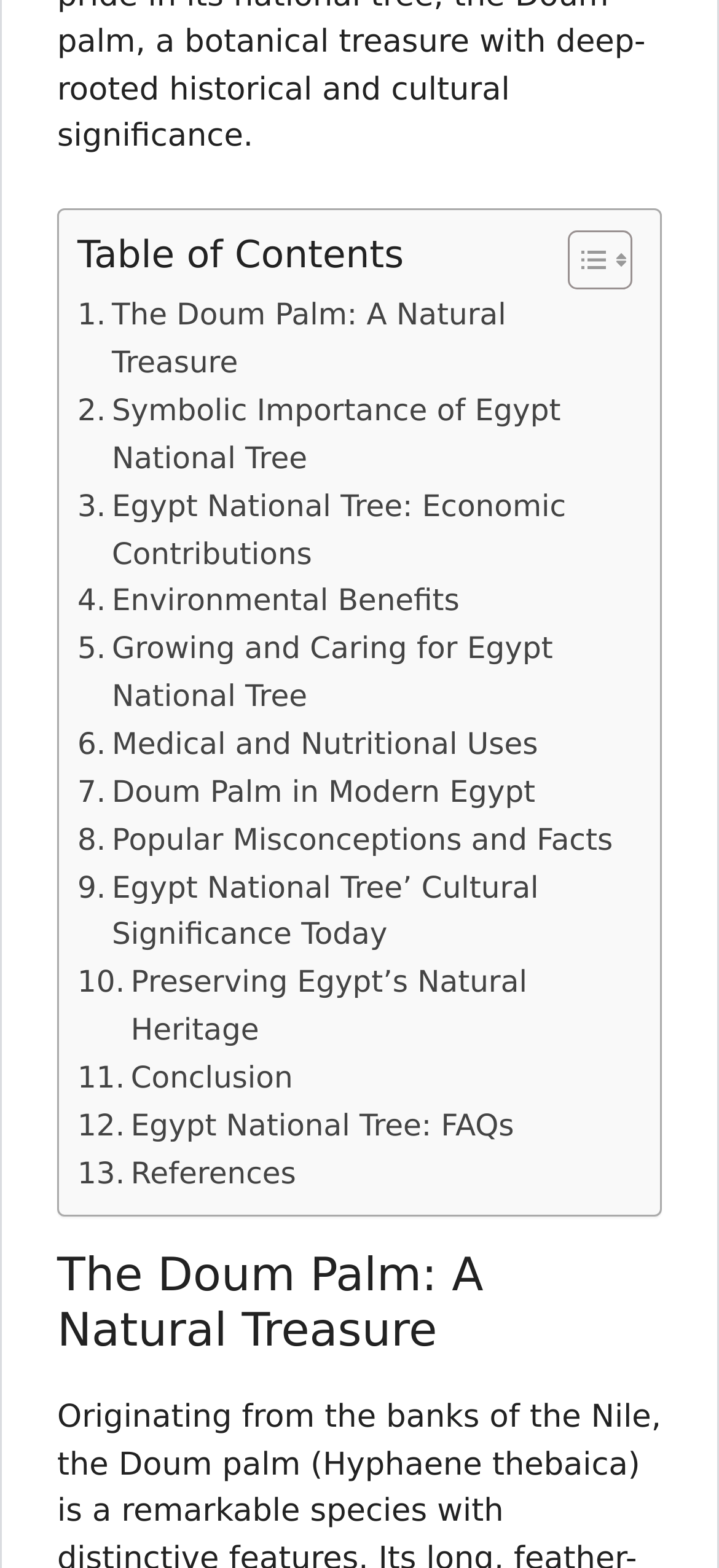What is the purpose of the toggle button?
Based on the image, provide a one-word or brief-phrase response.

Toggle Table of Content